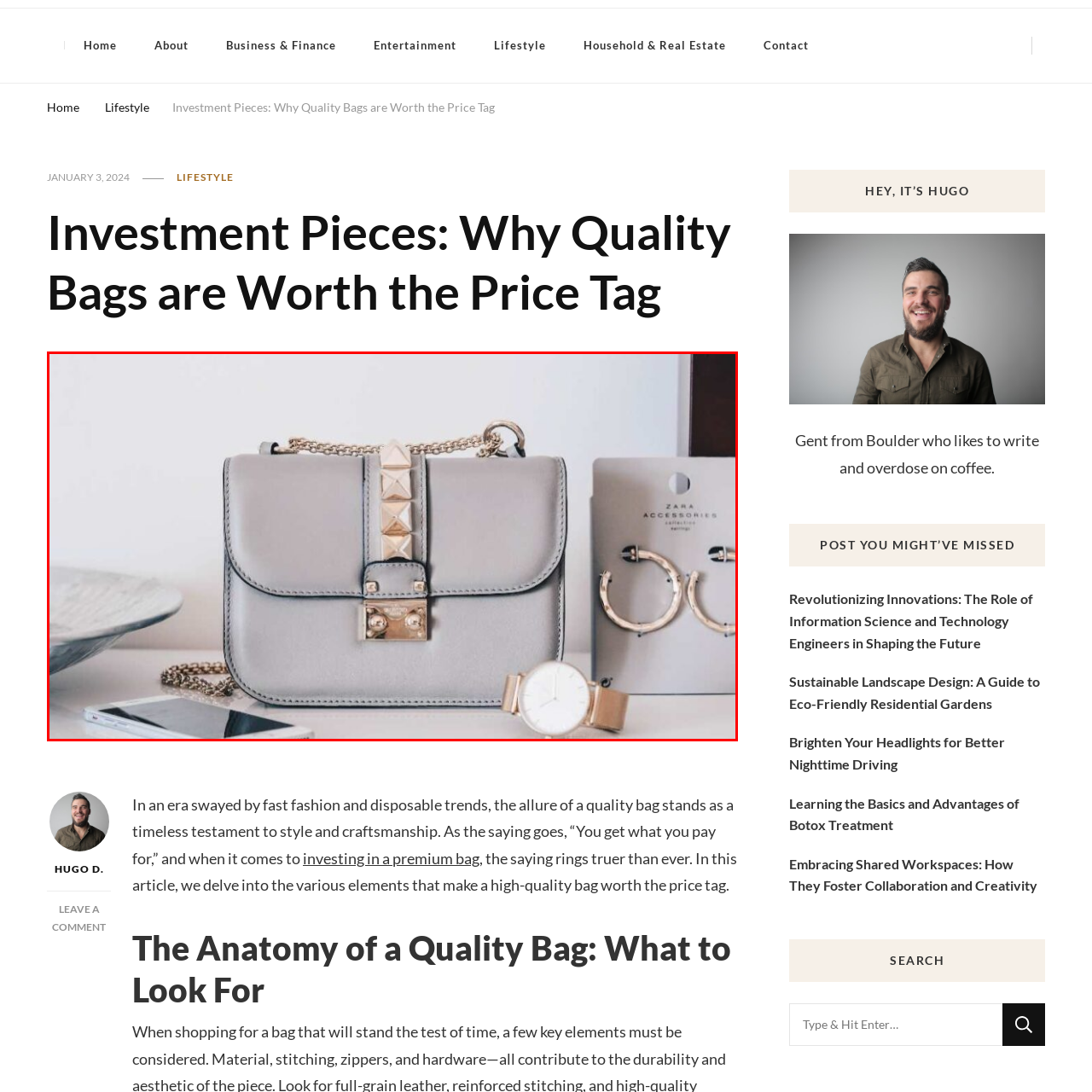What type of metal is the chain strap made of?
View the image contained within the red box and provide a one-word or short-phrase answer to the question.

Gold